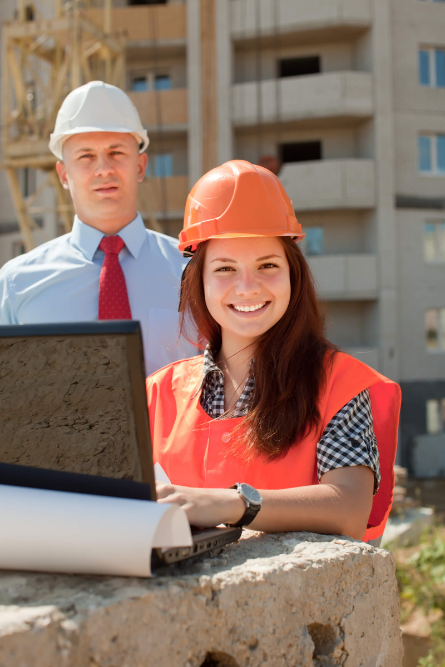What is being constructed in the background?
Please provide a single word or phrase as your answer based on the screenshot.

Buildings